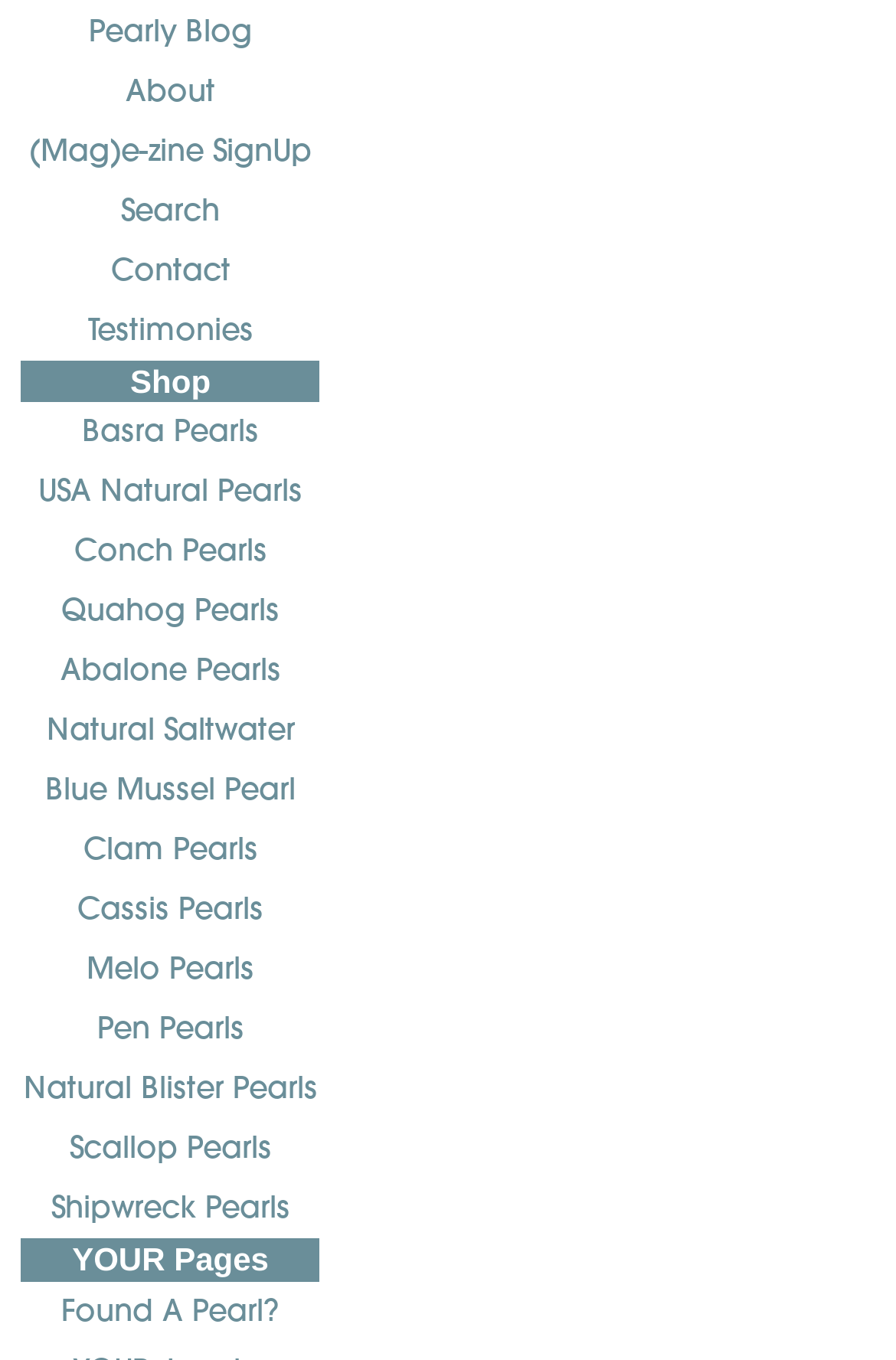Provide the bounding box coordinates of the section that needs to be clicked to accomplish the following instruction: "search for something."

[0.024, 0.134, 0.357, 0.178]